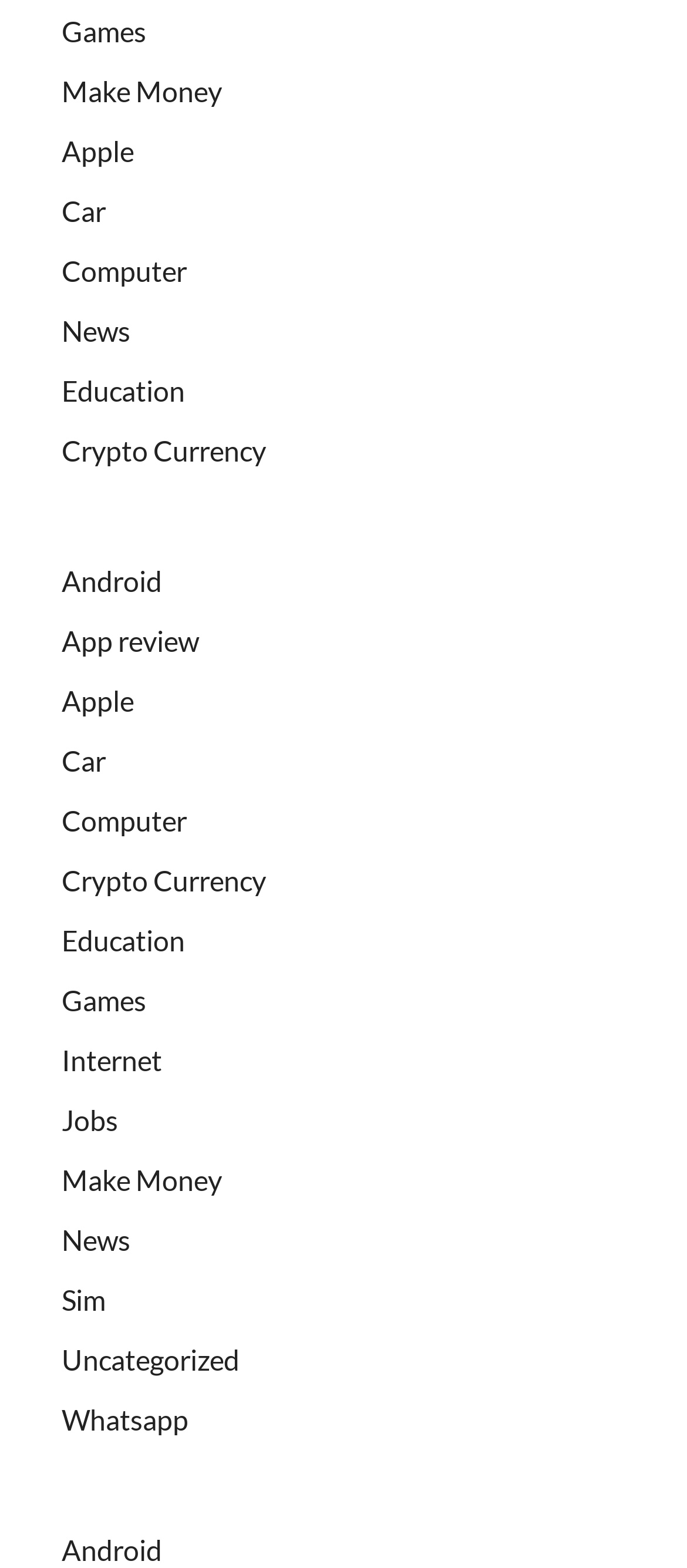Locate the bounding box coordinates of the element that should be clicked to execute the following instruction: "go to home page".

None